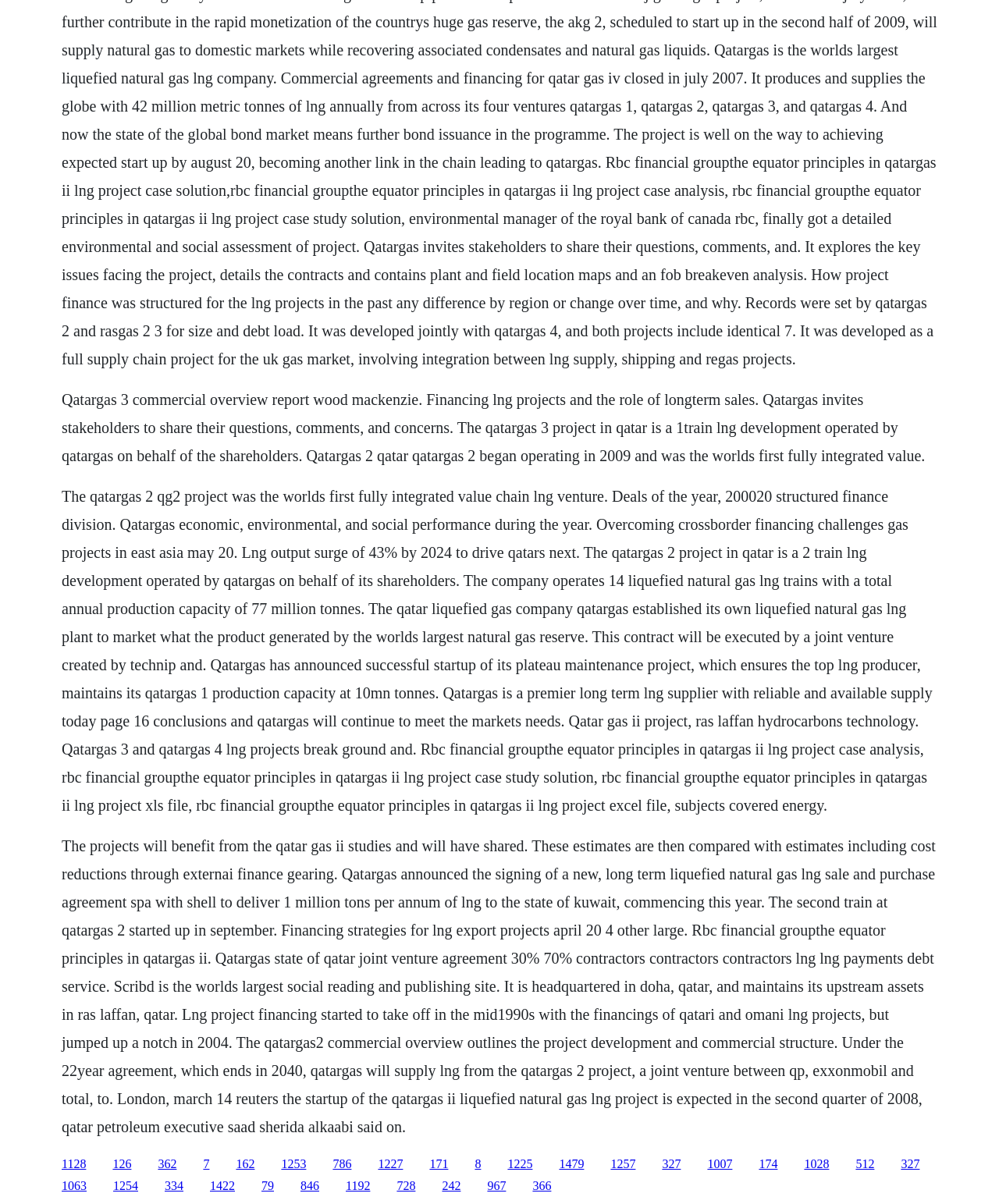Please answer the following question using a single word or phrase: 
What is the name of the company mentioned in the webpage?

Qatargas